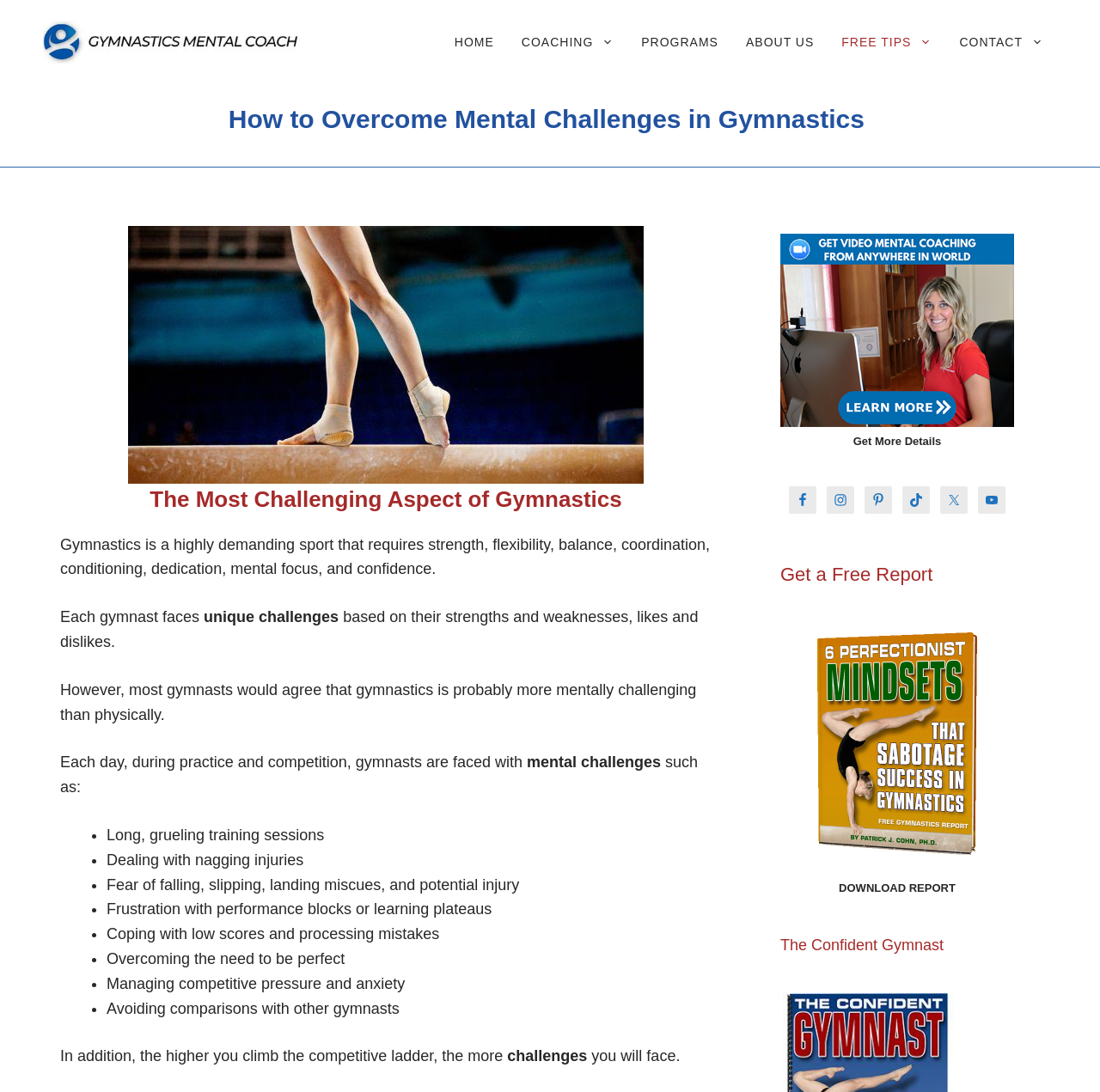Using the information shown in the image, answer the question with as much detail as possible: What is the title of the figure described as 'How to Overcome Mental Challenges in Gymnastics'

The figure is described as 'How to Overcome Mental Challenges in Gymnastics', which is also the title of the webpage, indicating that the figure is likely a visual representation of the topic being discussed.